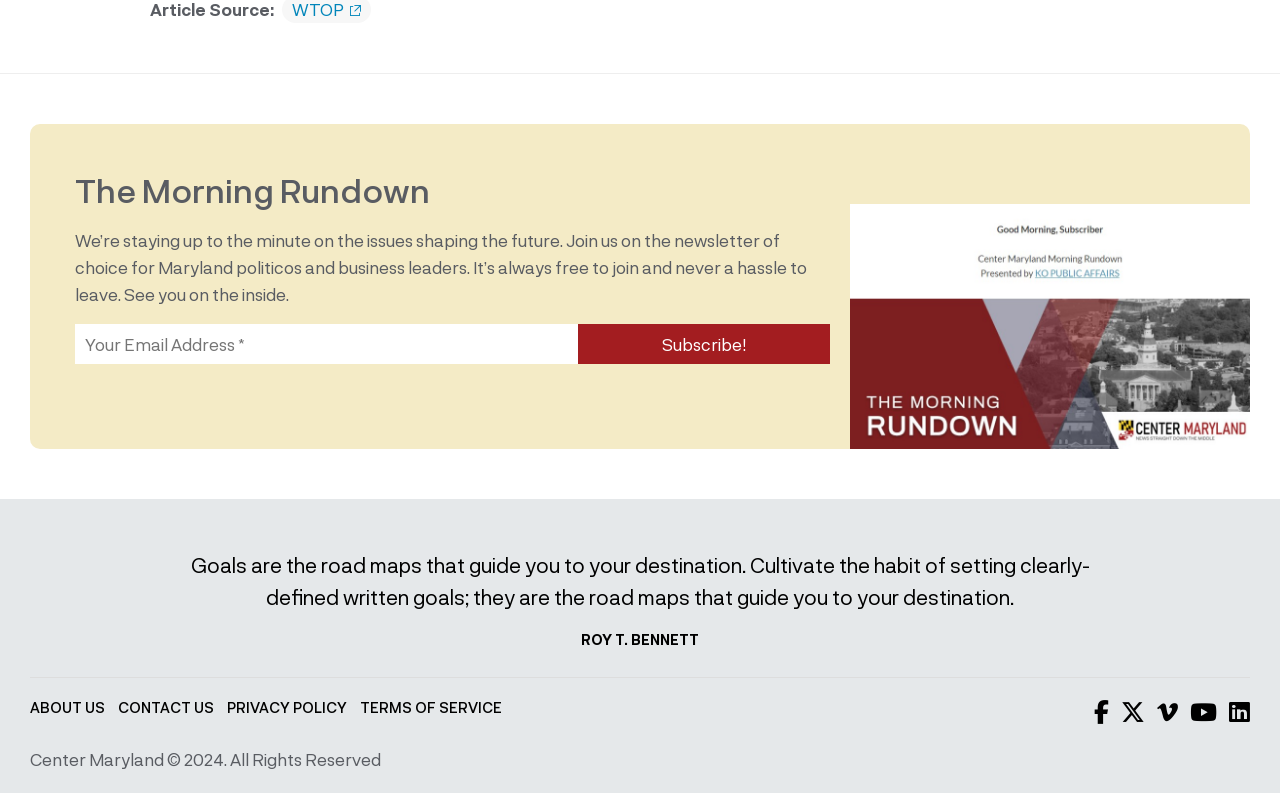Please use the details from the image to answer the following question comprehensively:
What is the copyright information displayed on the webpage?

The webpage displays copyright information, which states 'Center Maryland © 2024. All Rights Reserved', indicating that the content is owned by Center Maryland and is protected by copyright law.